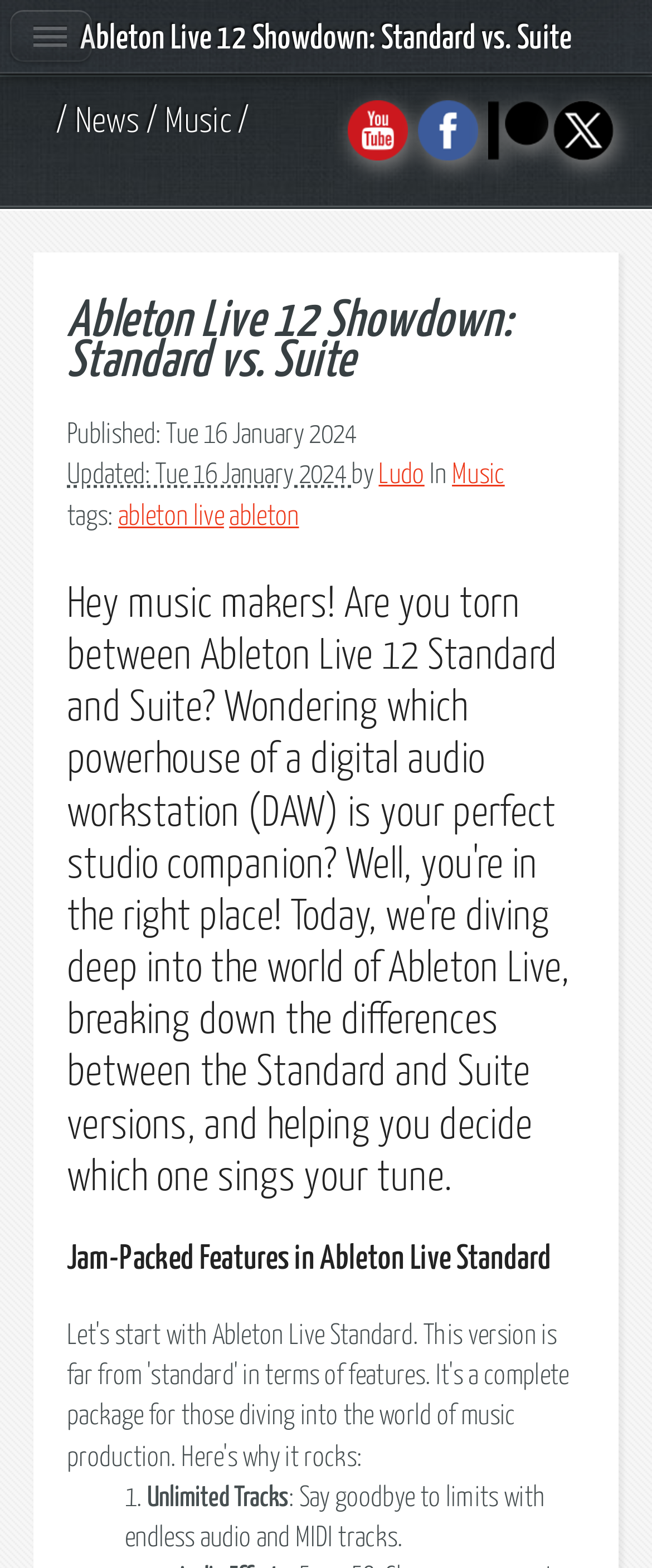What is the topic of the article?
Provide a short answer using one word or a brief phrase based on the image.

Ableton Live 12